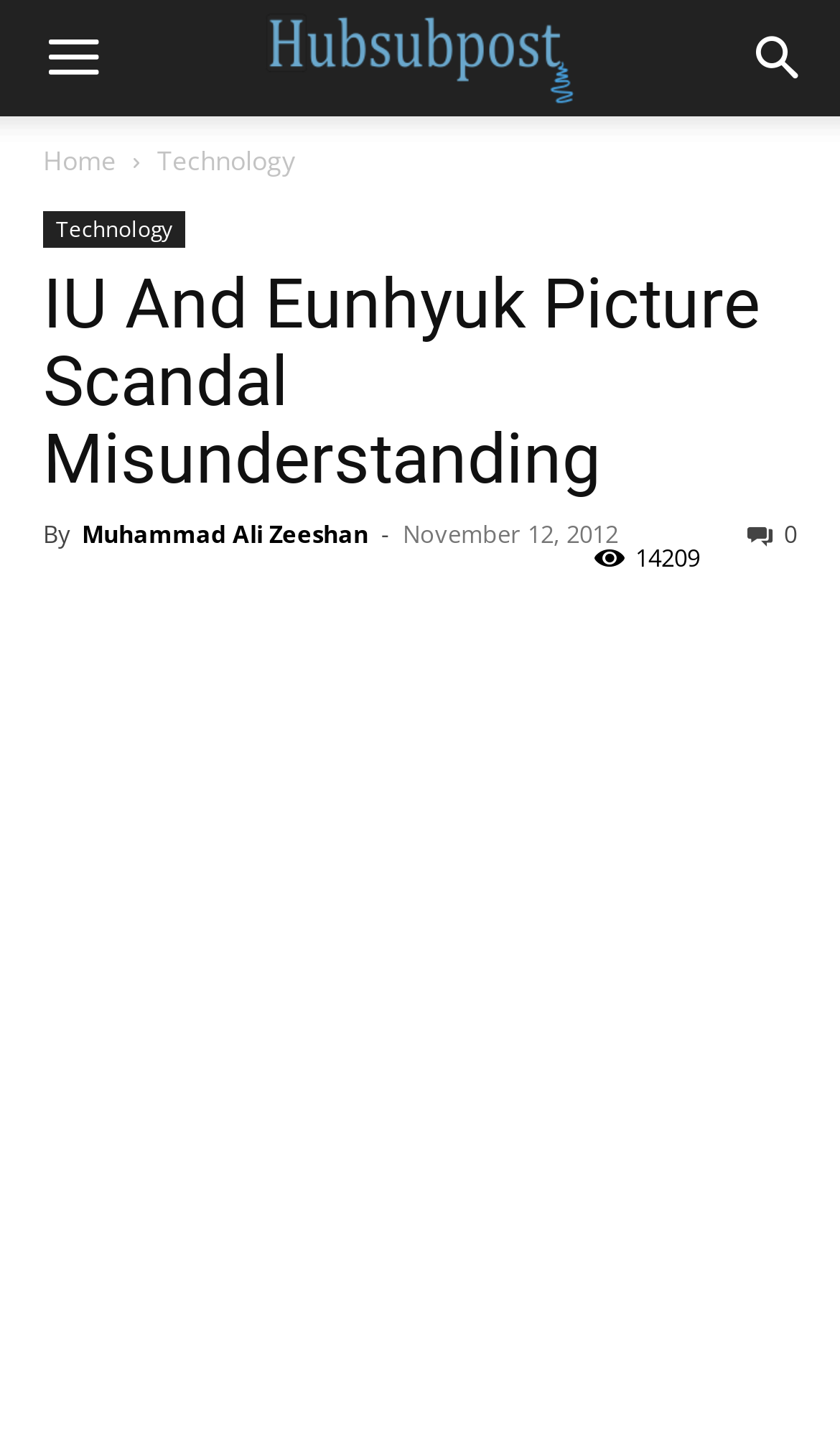What is the author of the article?
Look at the screenshot and give a one-word or phrase answer.

Muhammad Ali Zeeshan